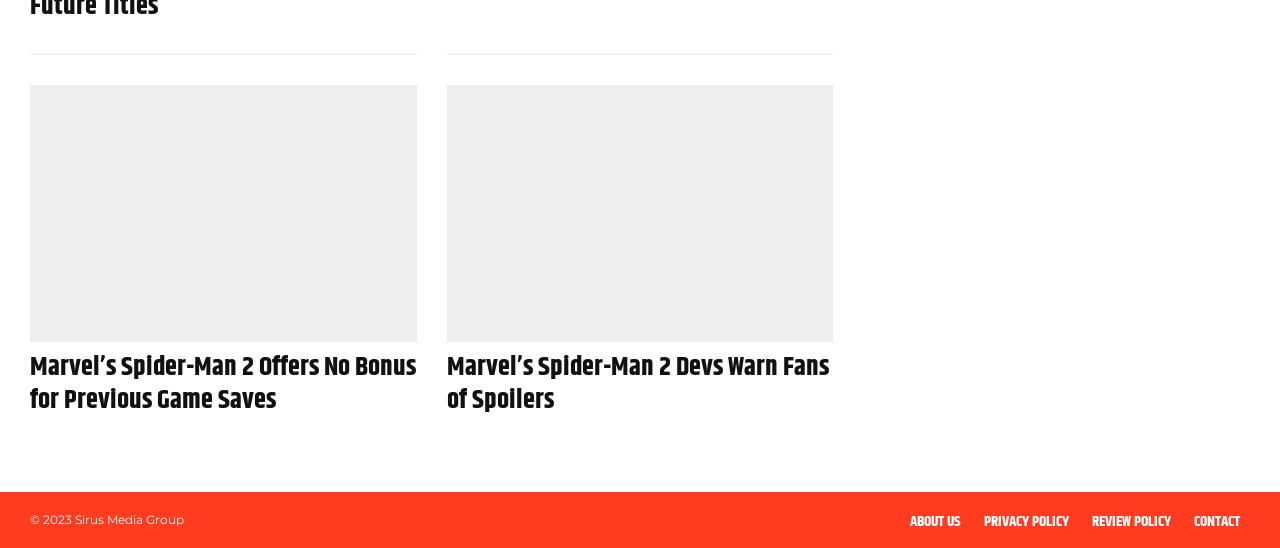What is the title of the first article?
Answer with a single word or short phrase according to what you see in the image.

Marvel’s Spider-Man 2 Offers No Bonus for Previous Game Saves